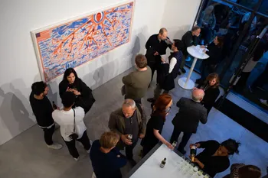Please give a succinct answer to the question in one word or phrase:
What is the style of the attendees' attire?

Stylish